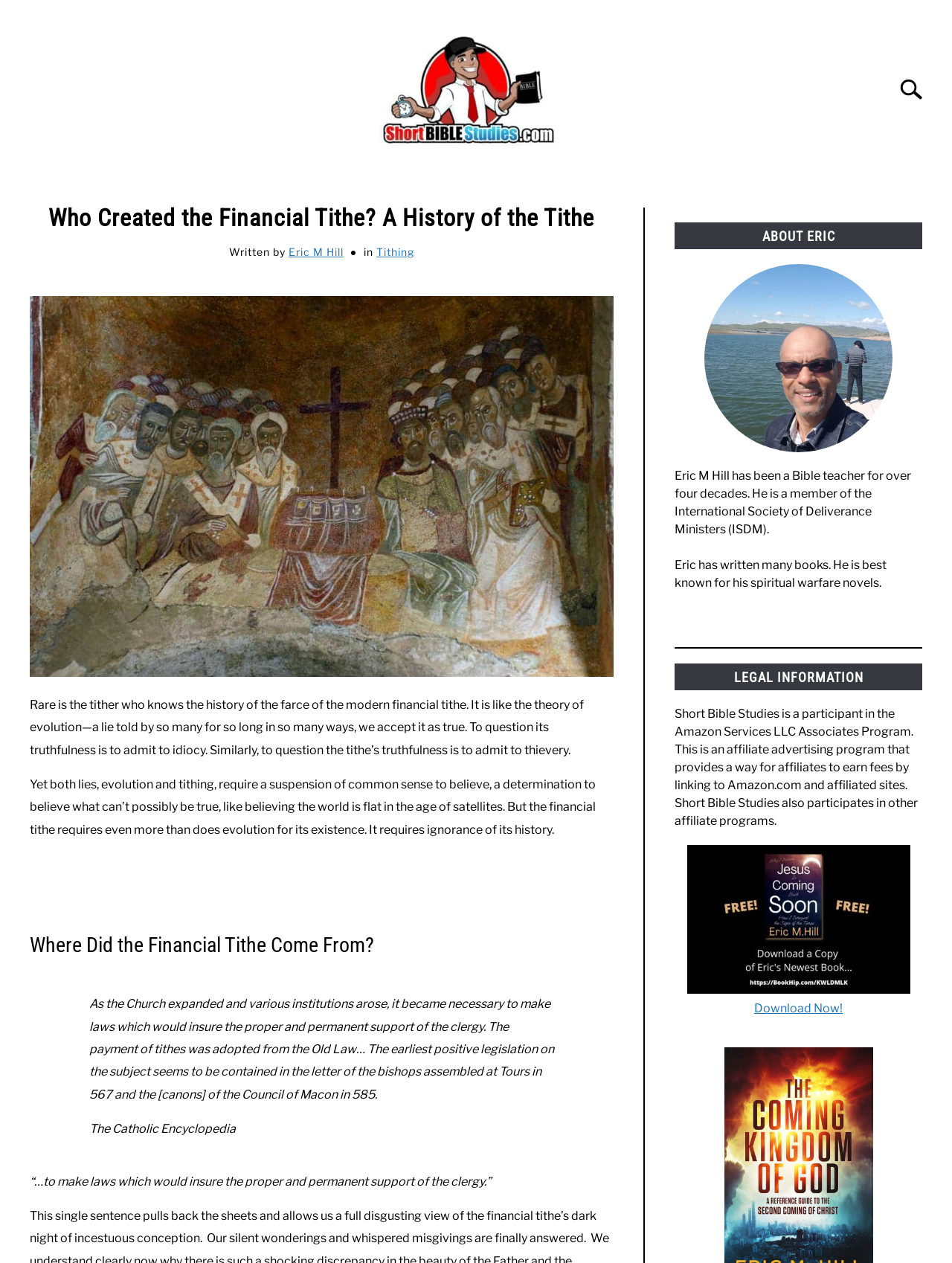Find the bounding box coordinates of the clickable region needed to perform the following instruction: "Read about 'Who Created the Financial Tithe? A History of the Tithe'". The coordinates should be provided as four float numbers between 0 and 1, i.e., [left, top, right, bottom].

[0.031, 0.162, 0.645, 0.184]